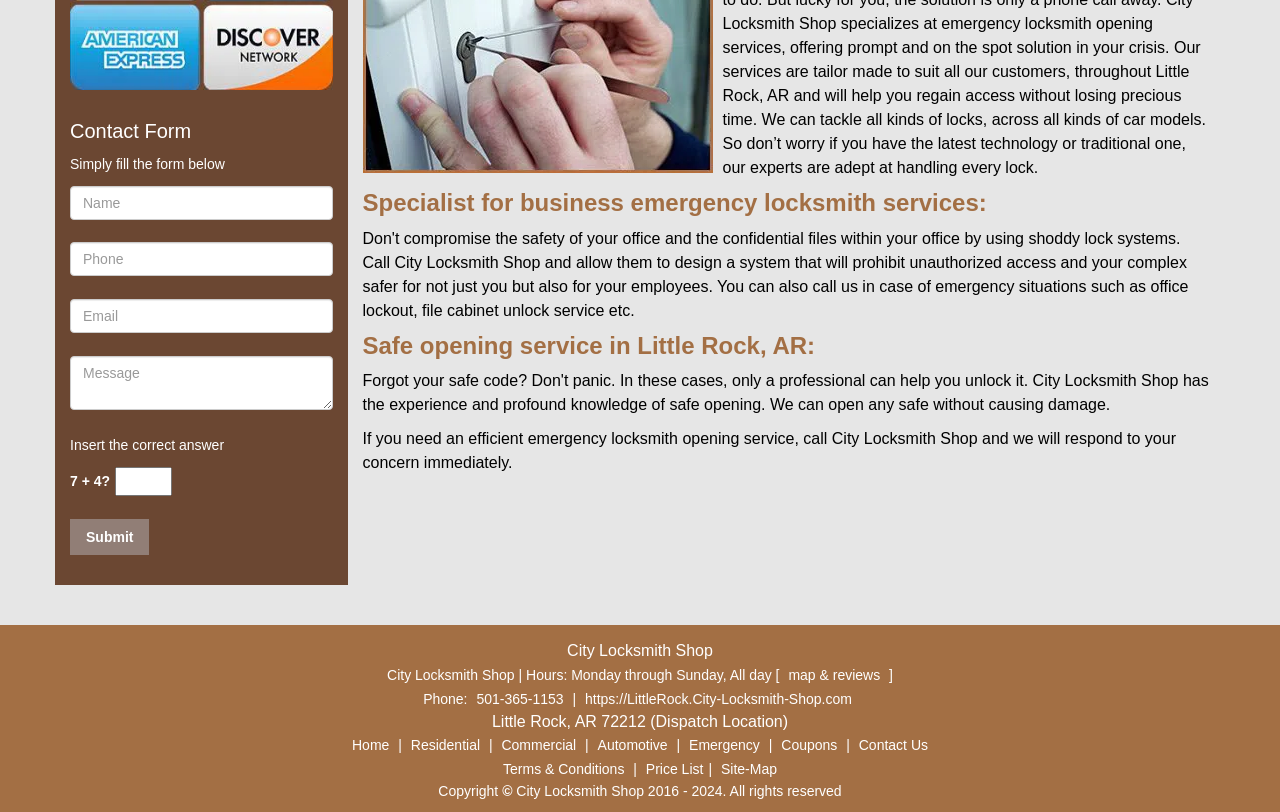Given the element description: "Contact Us", predict the bounding box coordinates of the UI element it refers to, using four float numbers between 0 and 1, i.e., [left, top, right, bottom].

[0.667, 0.908, 0.729, 0.928]